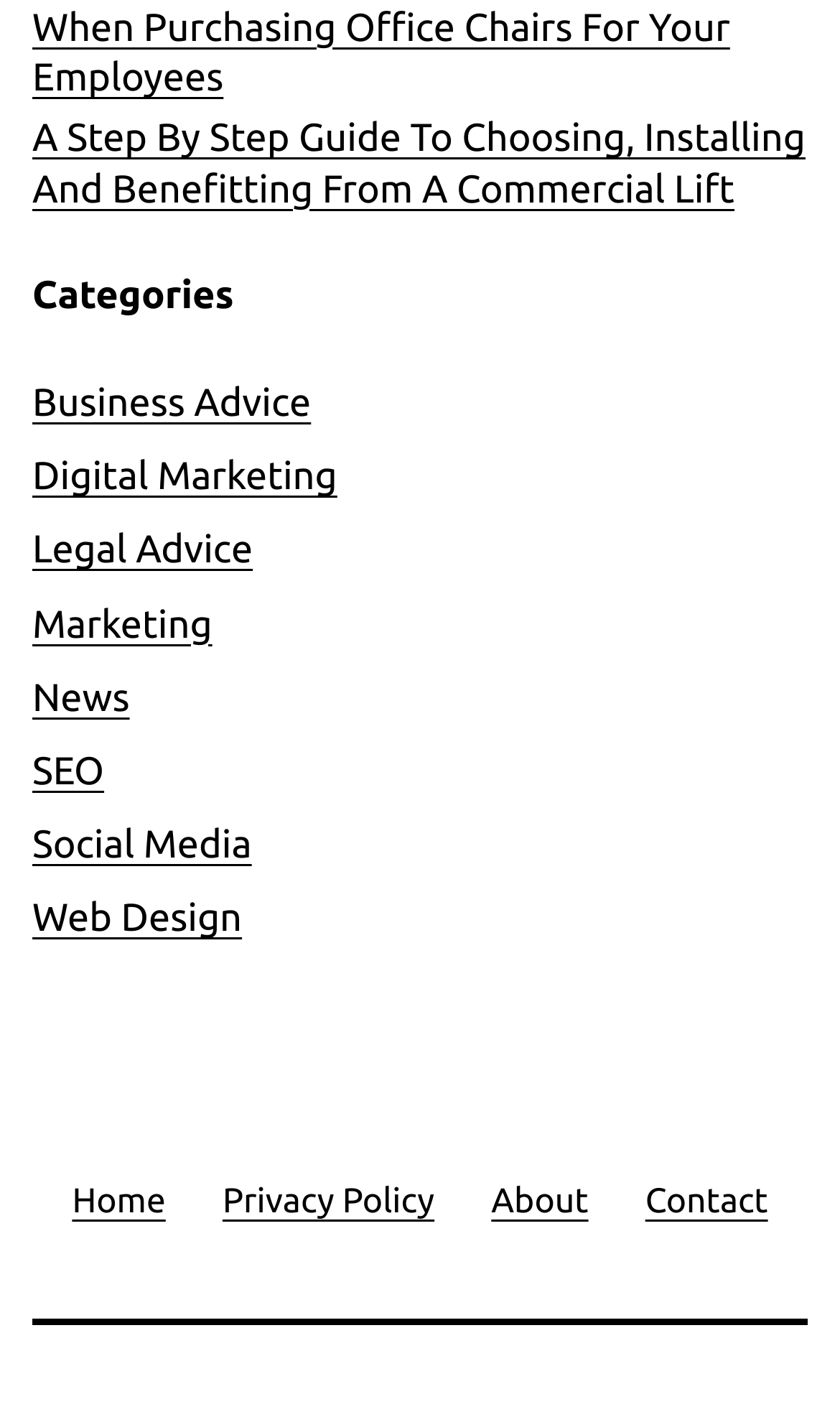Give a short answer to this question using one word or a phrase:
What is the last item in the secondary menu?

Contact